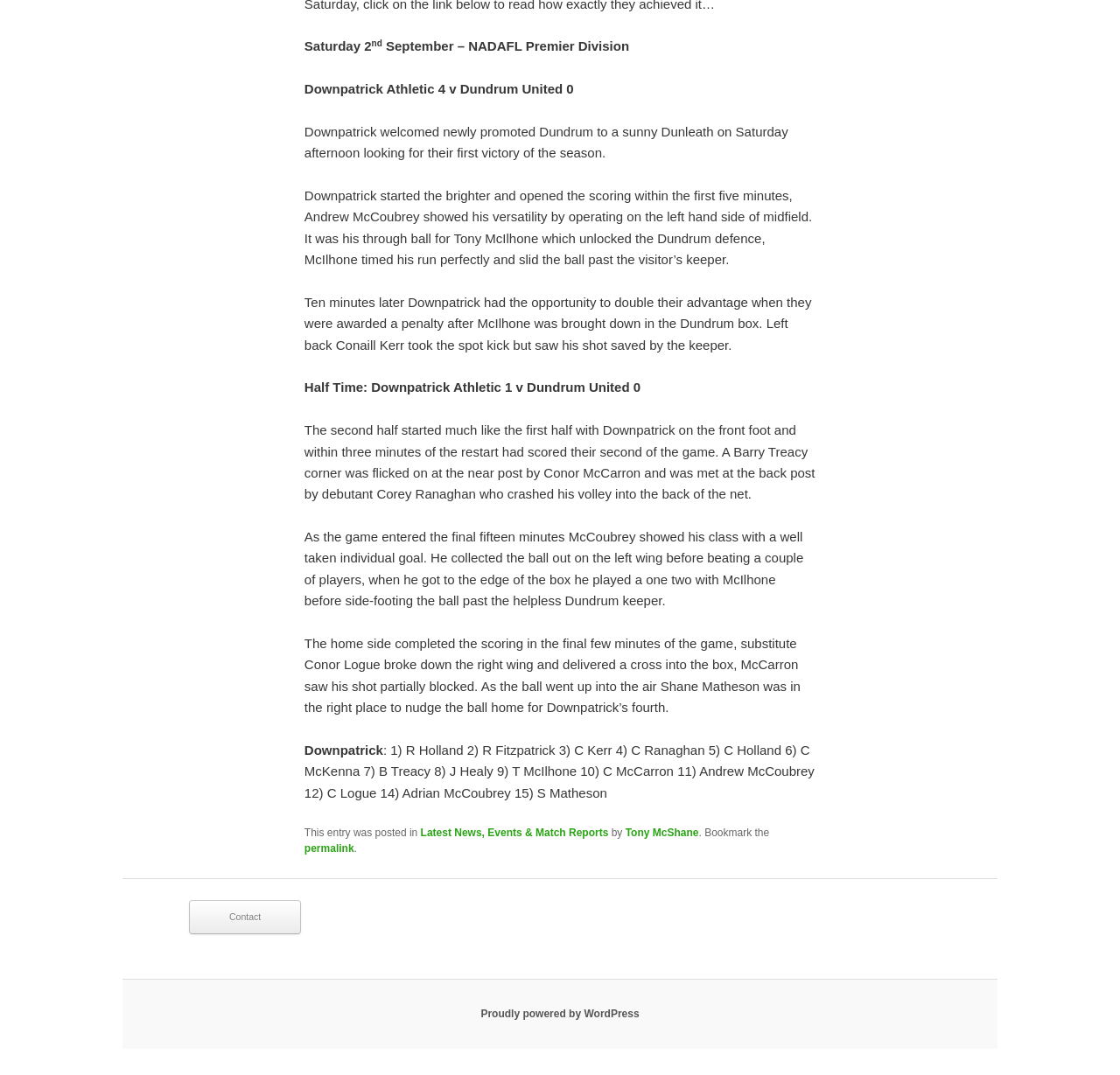Bounding box coordinates should be in the format (top-left x, top-left y, bottom-right x, bottom-right y) and all values should be floating point numbers between 0 and 1. Determine the bounding box coordinate for the UI element described as: Proudly powered by WordPress

[0.429, 0.938, 0.571, 0.949]